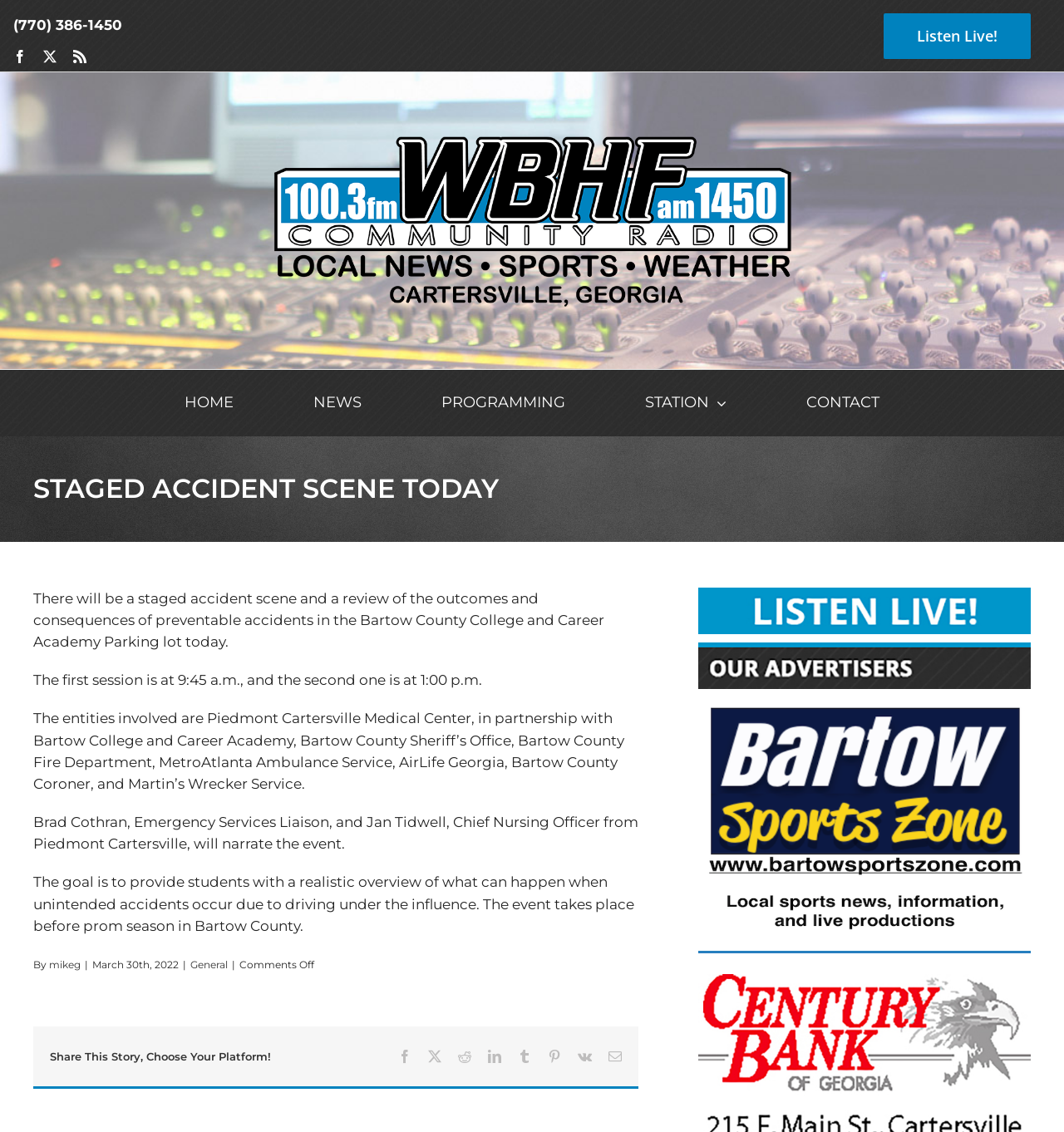Using the description: "Listen Live!", determine the UI element's bounding box coordinates. Ensure the coordinates are in the format of four float numbers between 0 and 1, i.e., [left, top, right, bottom].

[0.831, 0.011, 0.969, 0.052]